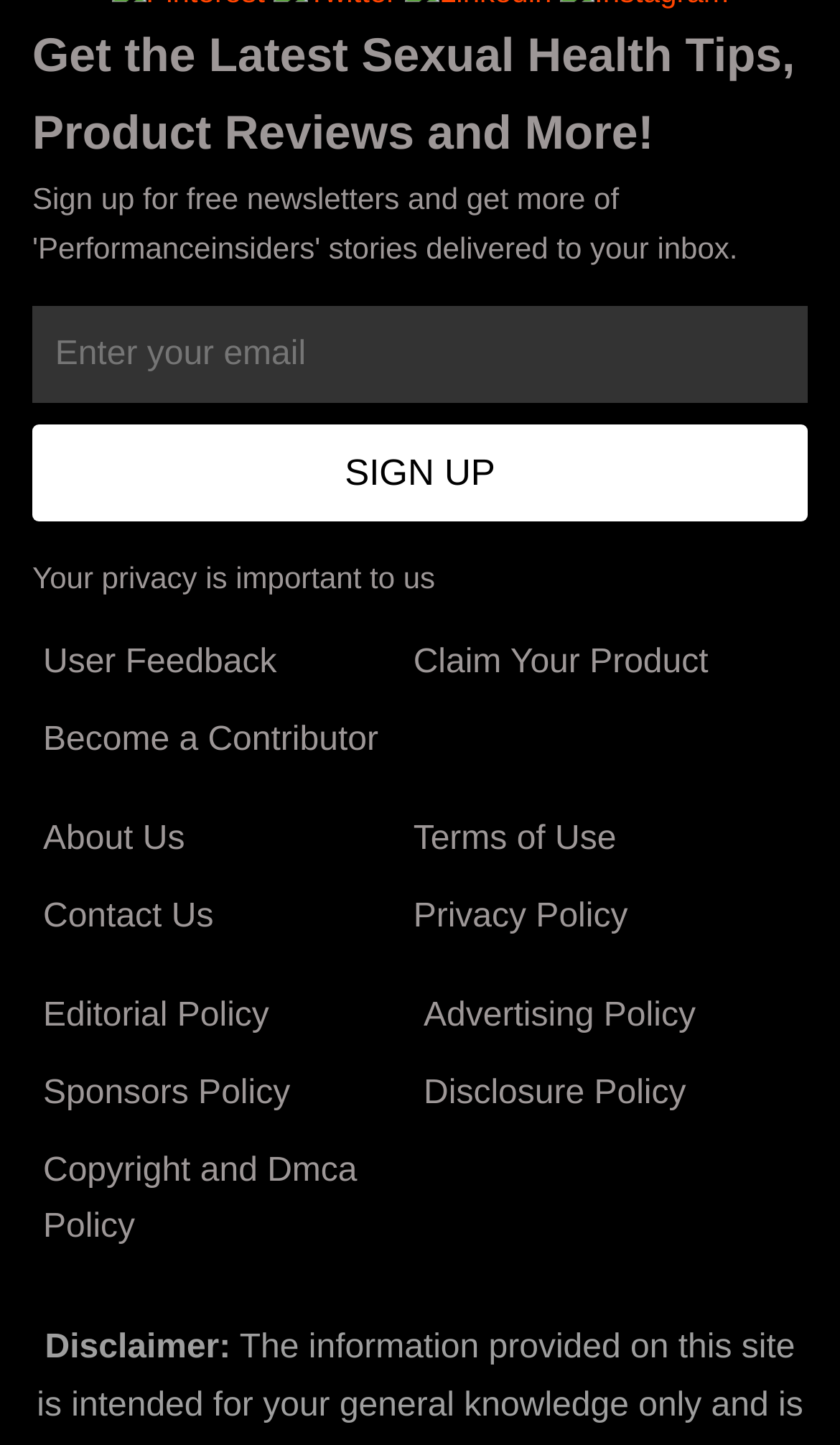Locate the bounding box coordinates of the area where you should click to accomplish the instruction: "Learn about the website's privacy policy".

[0.479, 0.609, 0.91, 0.663]